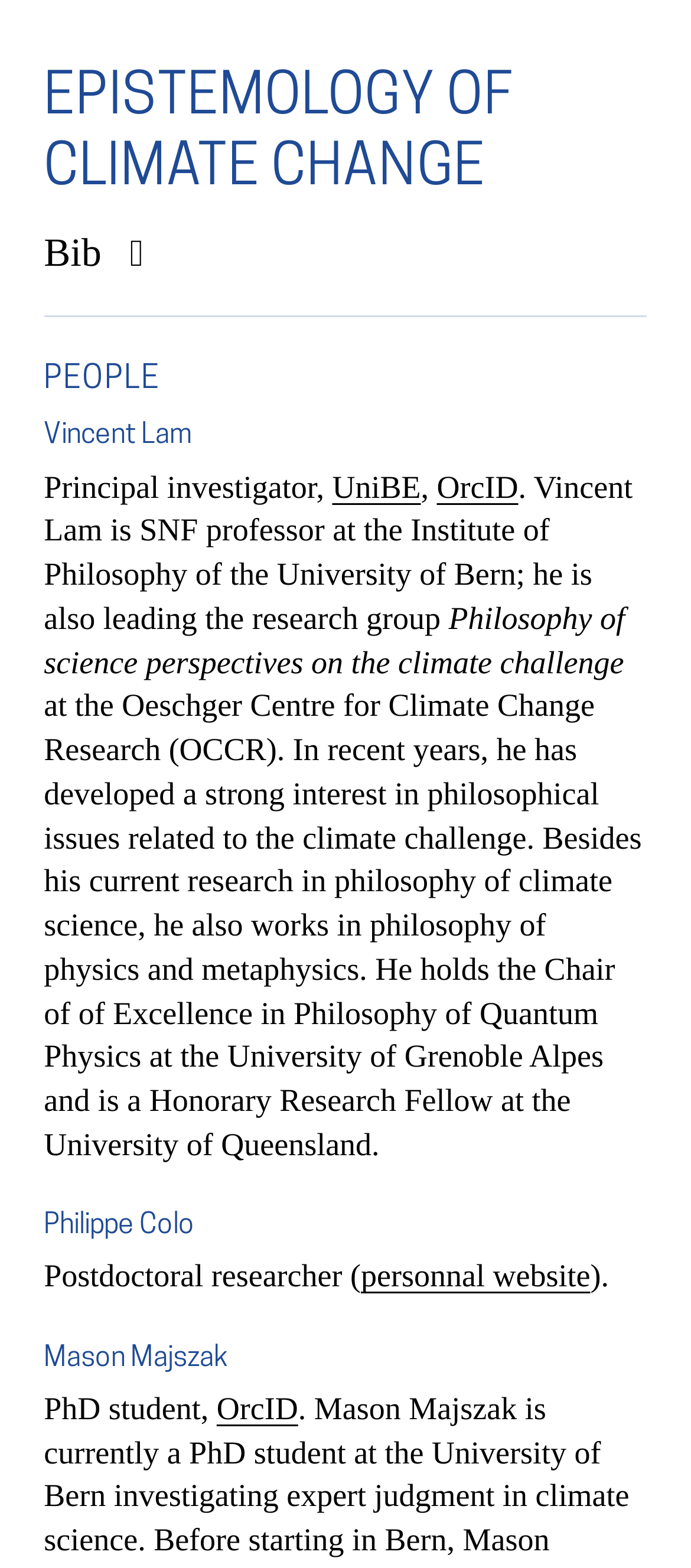Identify the primary heading of the webpage and provide its text.

EPISTEMOLOGY OF CLIMATE CHANGE